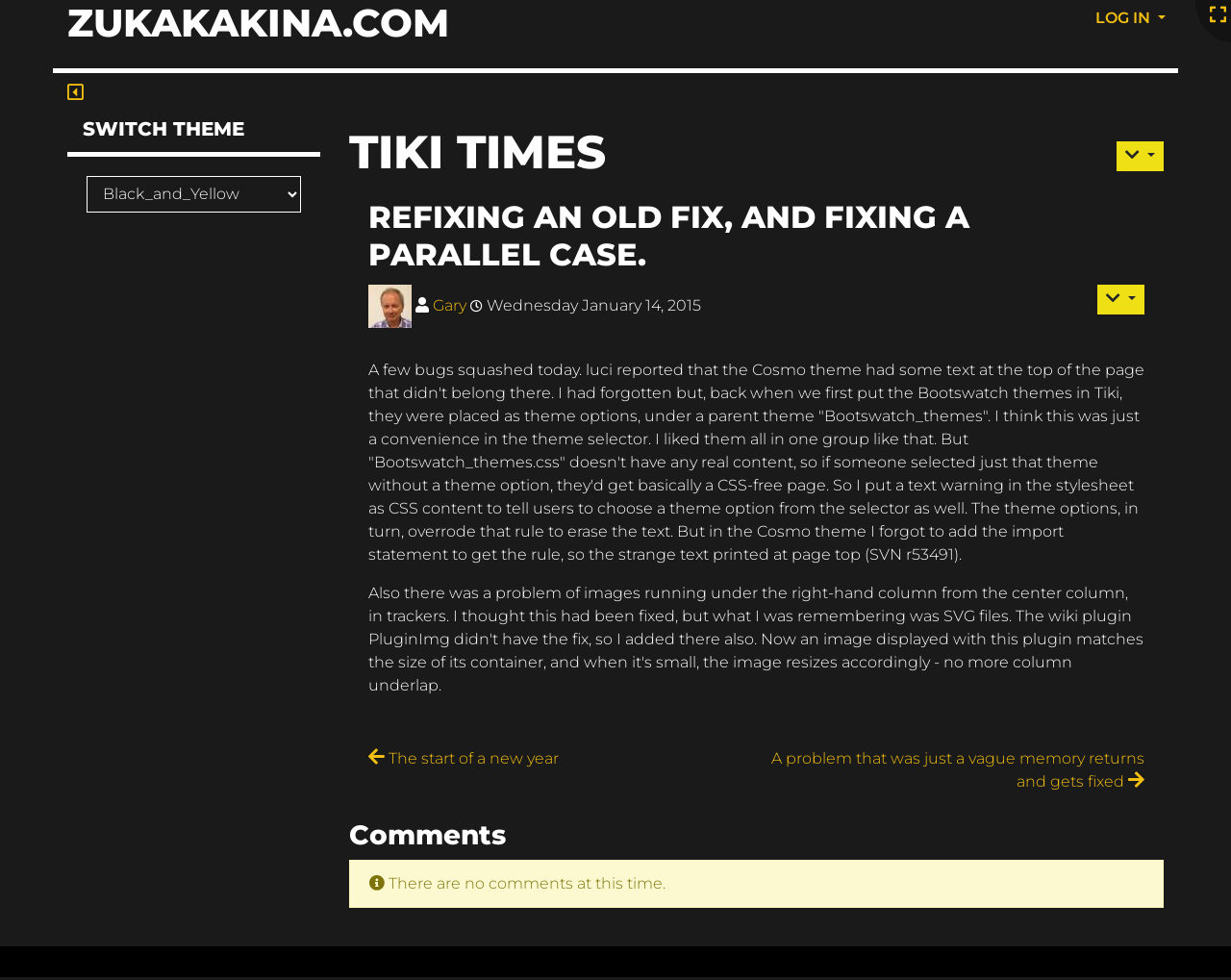Please determine the bounding box coordinates of the element to click on in order to accomplish the following task: "Click the LOG IN button". Ensure the coordinates are four float numbers ranging from 0 to 1, i.e., [left, top, right, bottom].

[0.88, 0.0, 0.957, 0.037]